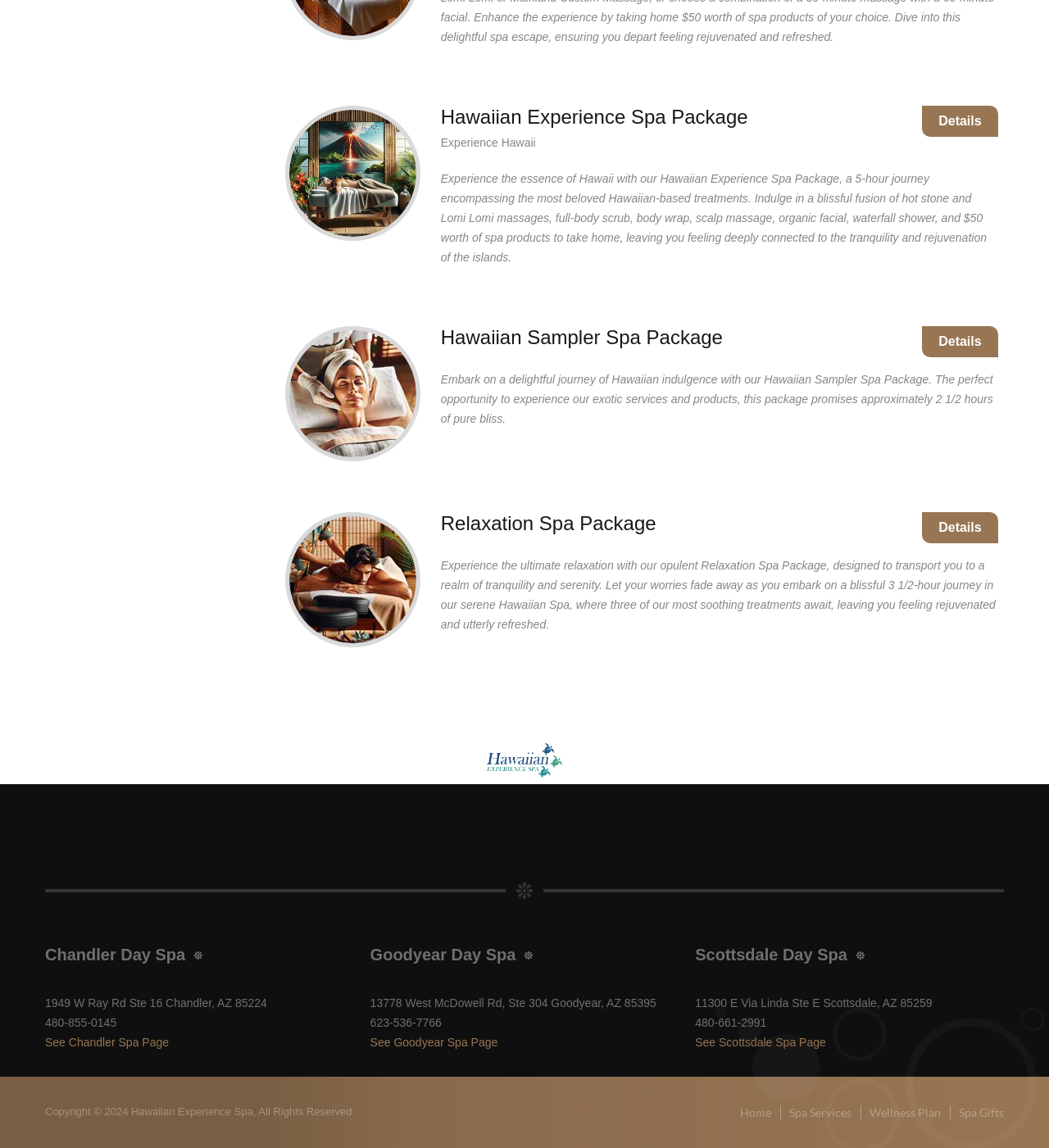Given the description: "See Goodyear Spa Page", determine the bounding box coordinates of the UI element. The coordinates should be formatted as four float numbers between 0 and 1, [left, top, right, bottom].

[0.353, 0.902, 0.474, 0.914]